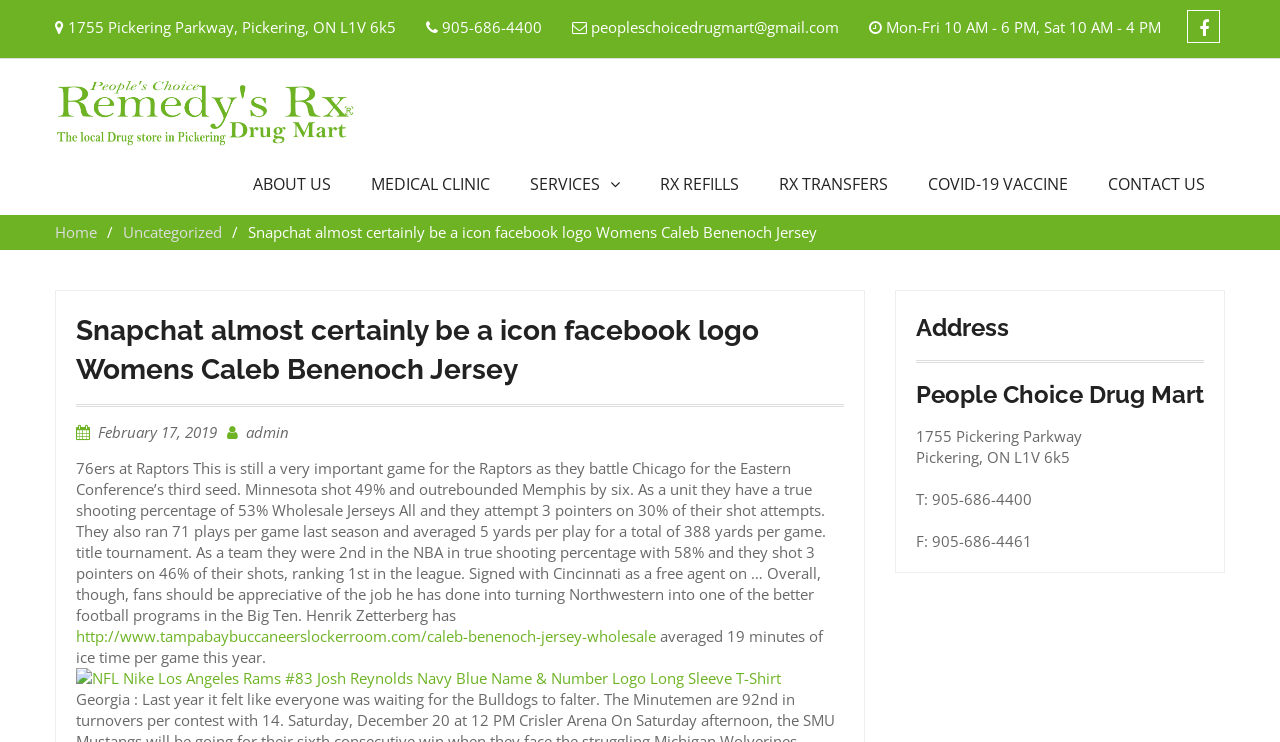Please specify the bounding box coordinates for the clickable region that will help you carry out the instruction: "Click the 'FB' Facebook logo link".

[0.927, 0.013, 0.953, 0.058]